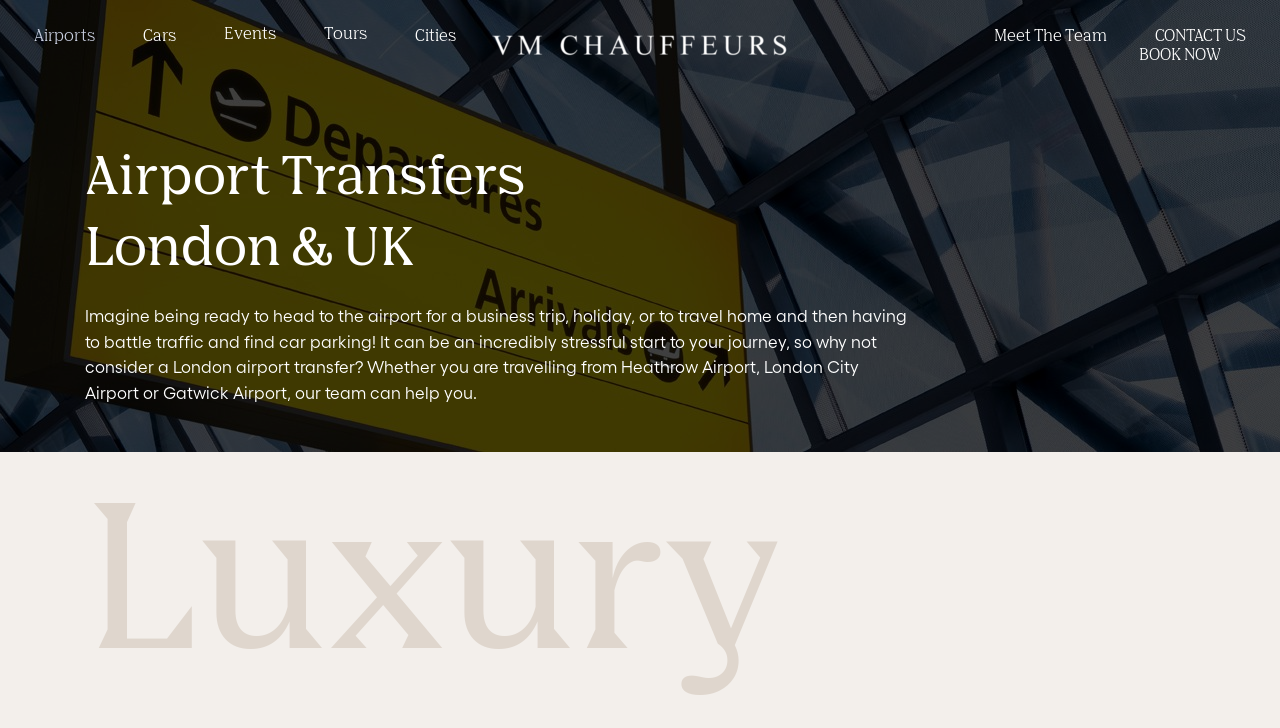Calculate the bounding box coordinates of the UI element given the description: "parent_node: VM Chauffeurs title="VM Chauffeurs"".

[0.383, 0.032, 0.617, 0.091]